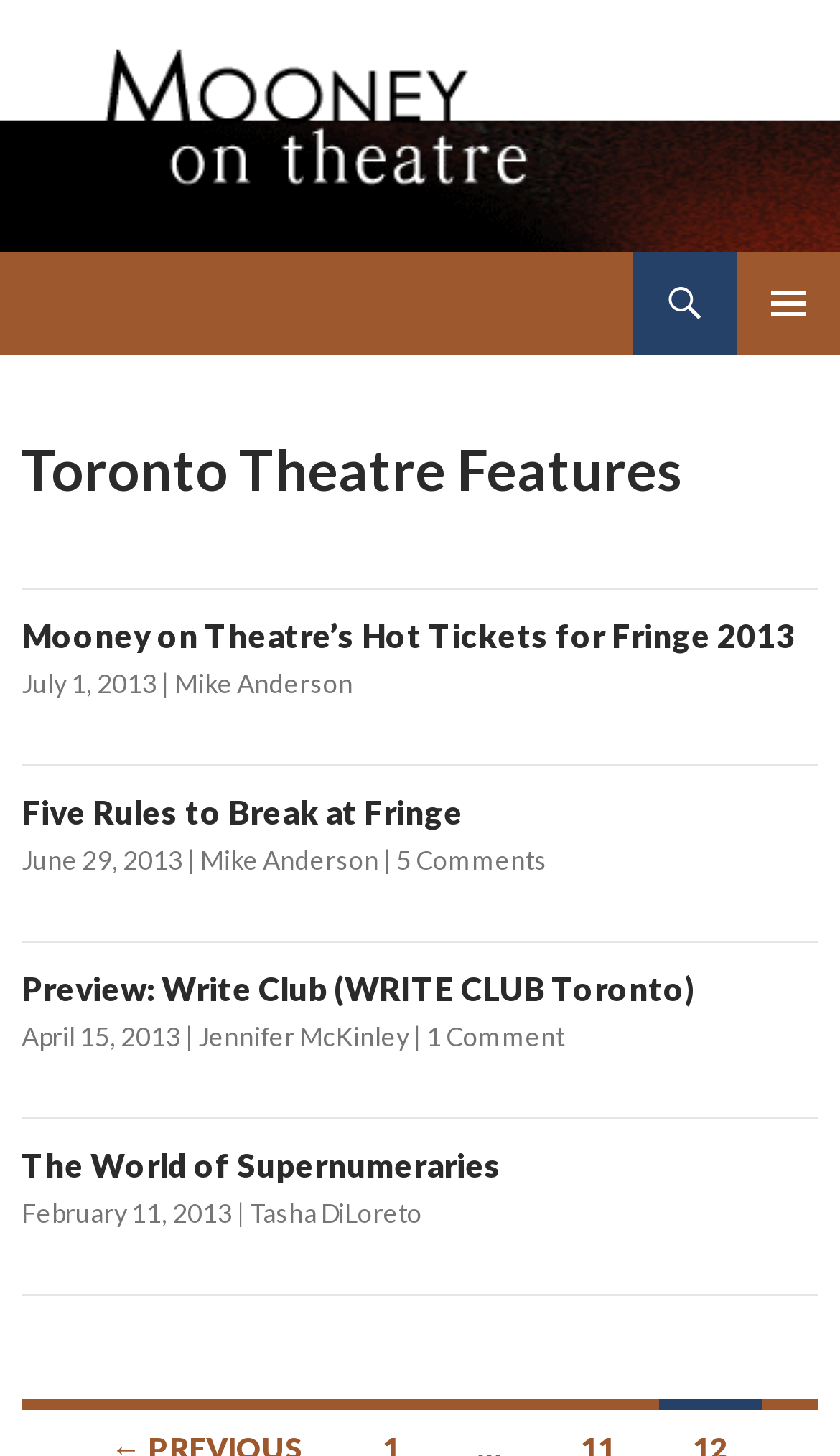Who wrote the article 'Mooney on Theatre’s Hot Tickets for Fringe 2013'?
Based on the screenshot, provide a one-word or short-phrase response.

Mike Anderson